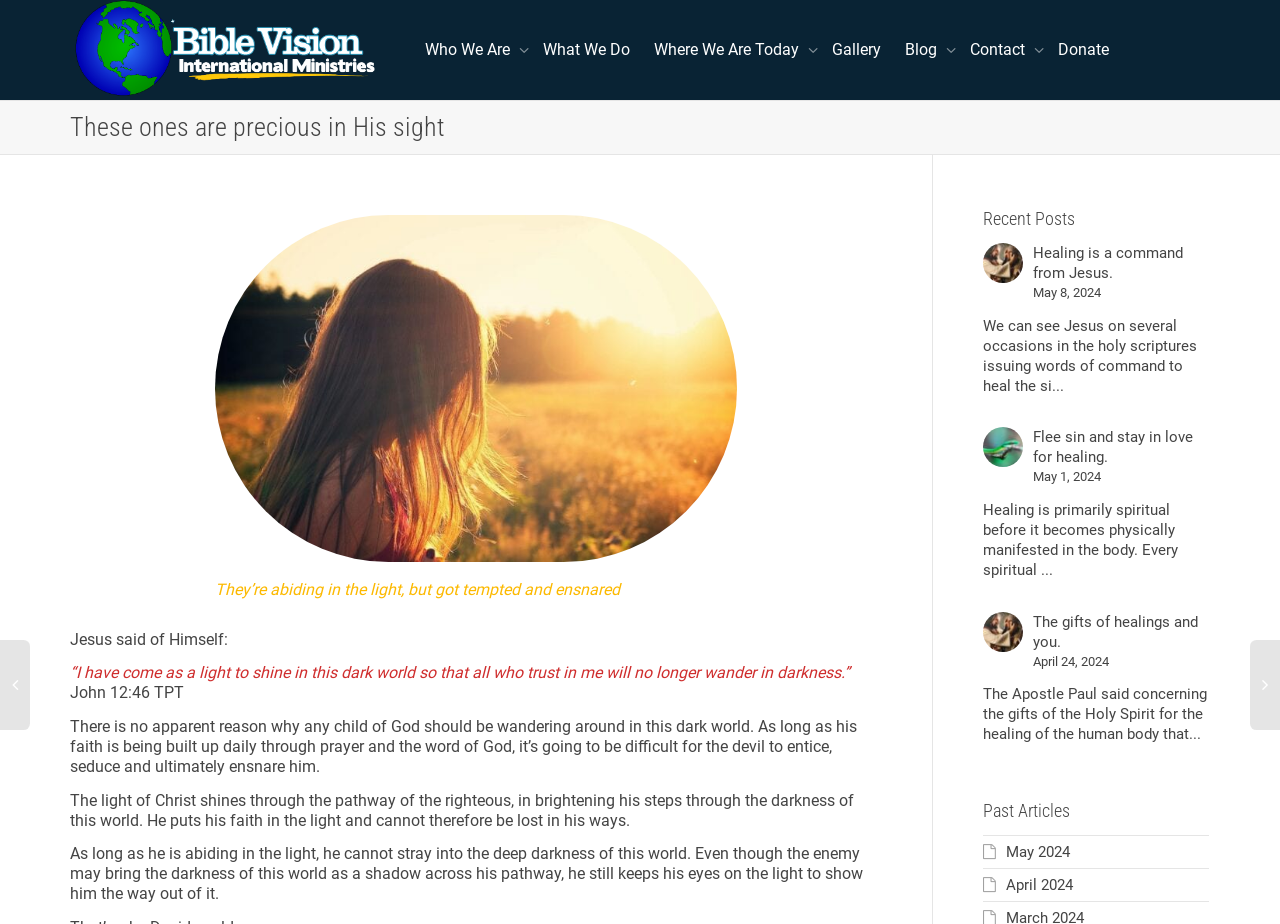Please locate and generate the primary heading on this webpage.

These ones are precious in His sight